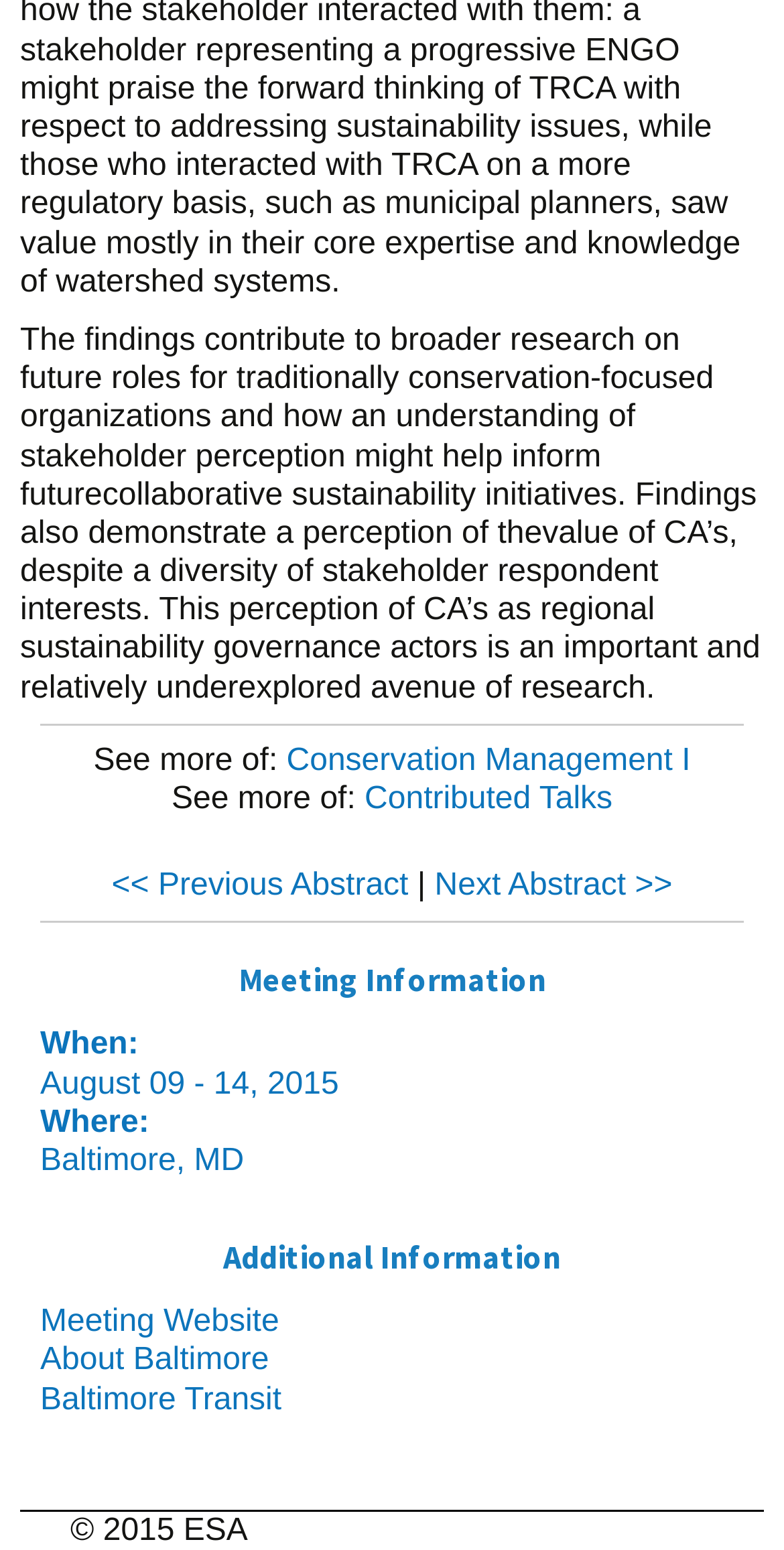When is the meeting taking place?
Please provide a comprehensive answer based on the visual information in the image.

The meeting information section provides the dates of the meeting, which are August 09 - 14, 2015. This information can be found by looking at the 'When:' section under the 'Meeting Information' heading.